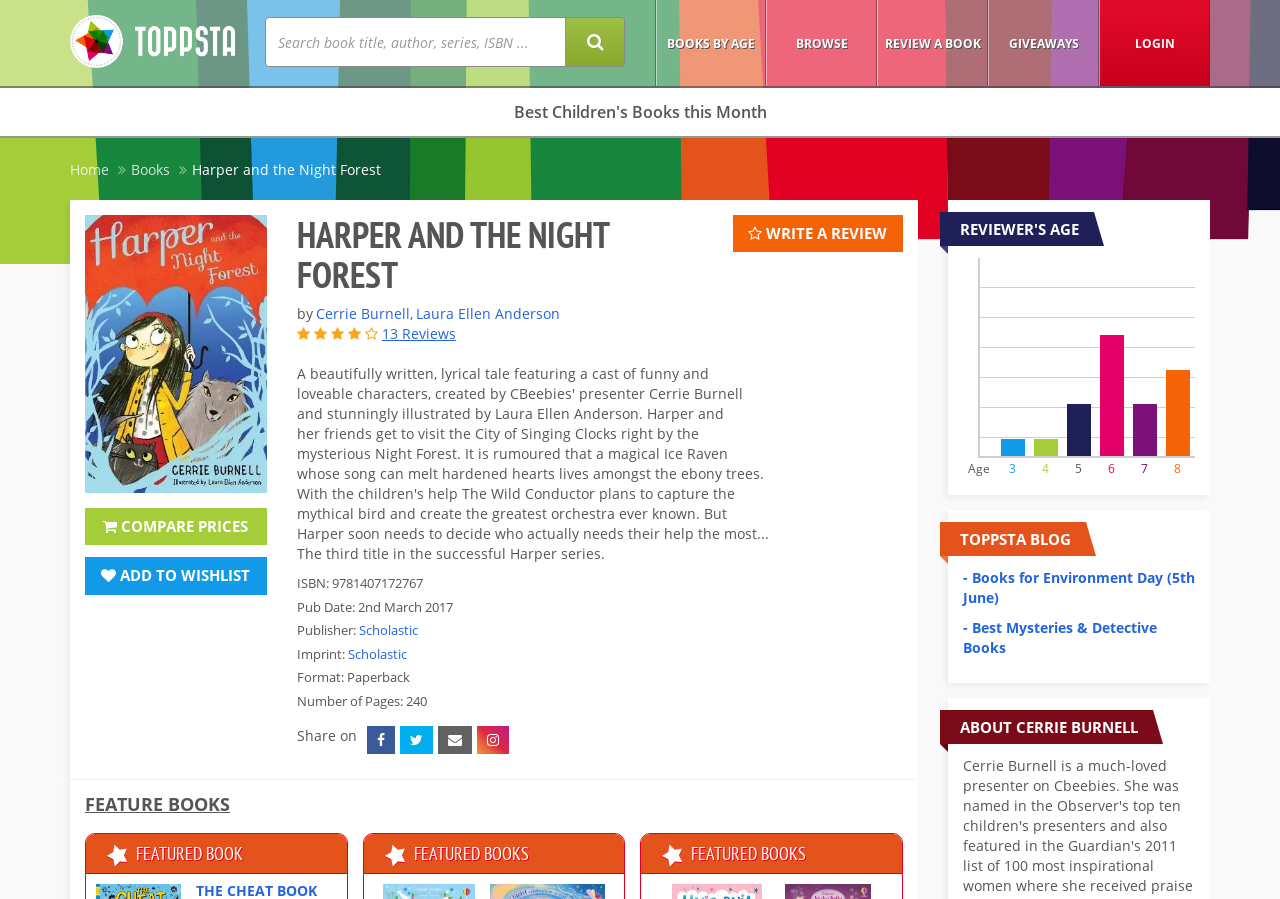Identify the bounding box coordinates necessary to click and complete the given instruction: "Visit the Toppsta blog".

[0.752, 0.687, 0.904, 0.731]